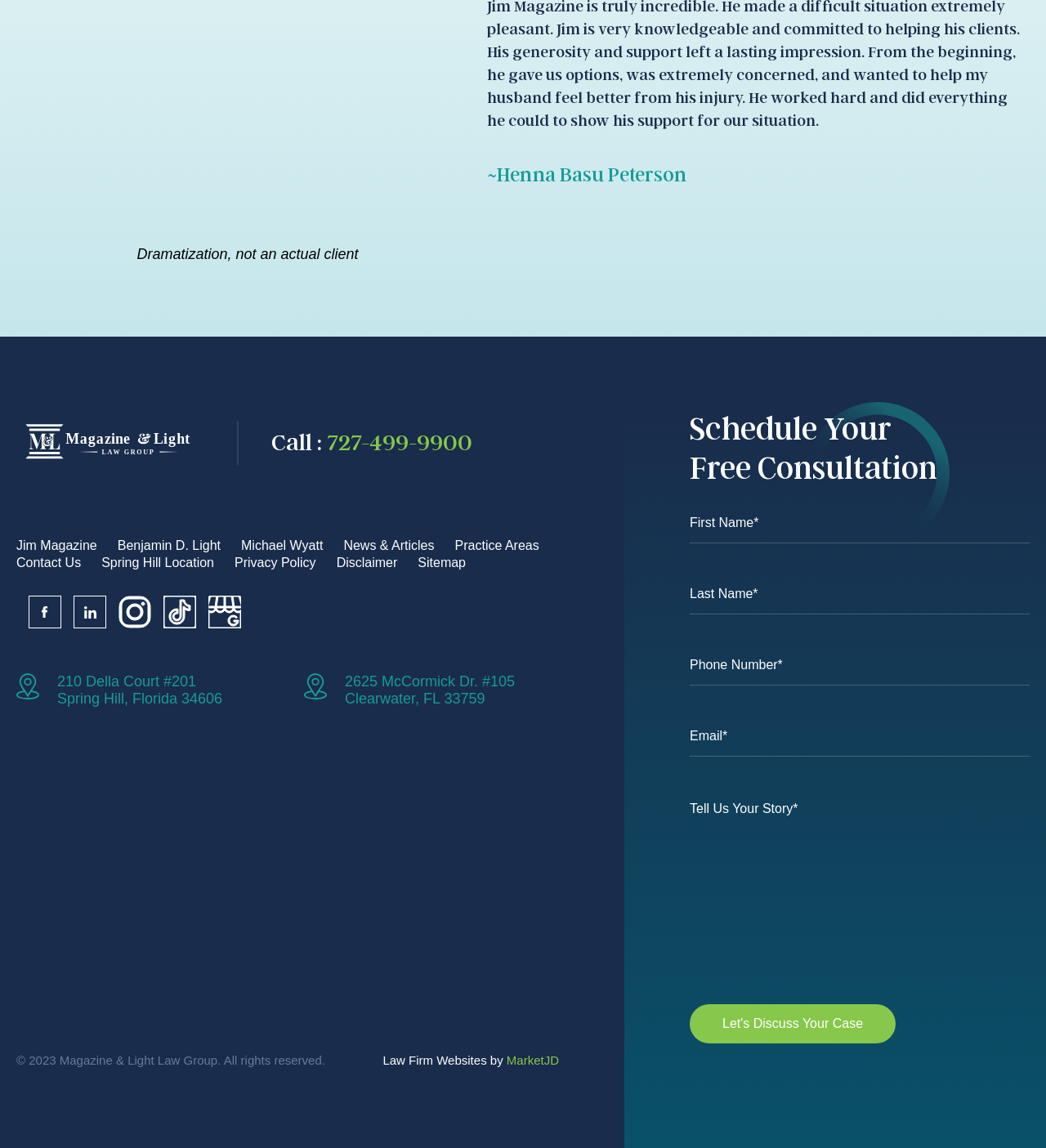Identify the bounding box coordinates of the region that needs to be clicked to carry out this instruction: "Click the facebook link". Provide these coordinates as four float numbers ranging from 0 to 1, i.e., [left, top, right, bottom].

[0.027, 0.519, 0.059, 0.547]